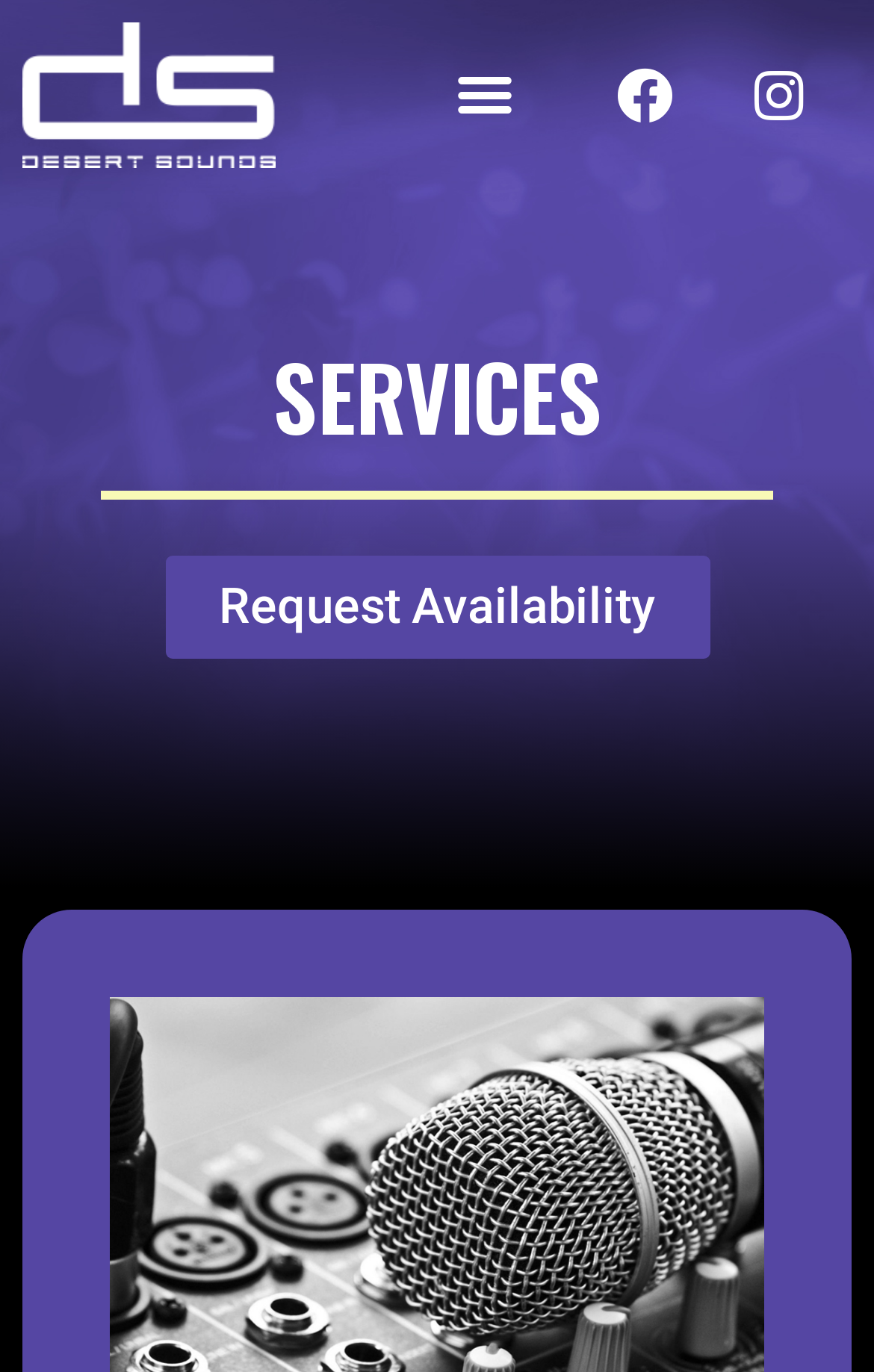Illustrate the webpage's structure and main components comprehensively.

The webpage is about the services offered by Desert Sounds Entertainment. At the top left, there is a link with no text. Next to it, on the top right, there is a button labeled "Menu Toggle" which is not expanded. Further to the right, there are two social media links, one for Facebook and one for Instagram, both with their respective icons.

Below the top section, there is a header that spans the entire width of the page, containing a heading that reads "Services". Below this header, there is a large text "SERVICES" centered on the page.

The main content of the page is focused on a button labeled "Request Availability", which is positioned roughly in the middle of the page. This button is likely the main call-to-action for the services offered by Desert Sounds Entertainment, which include AV and Lighting, and Visuals, as mentioned in the meta description.